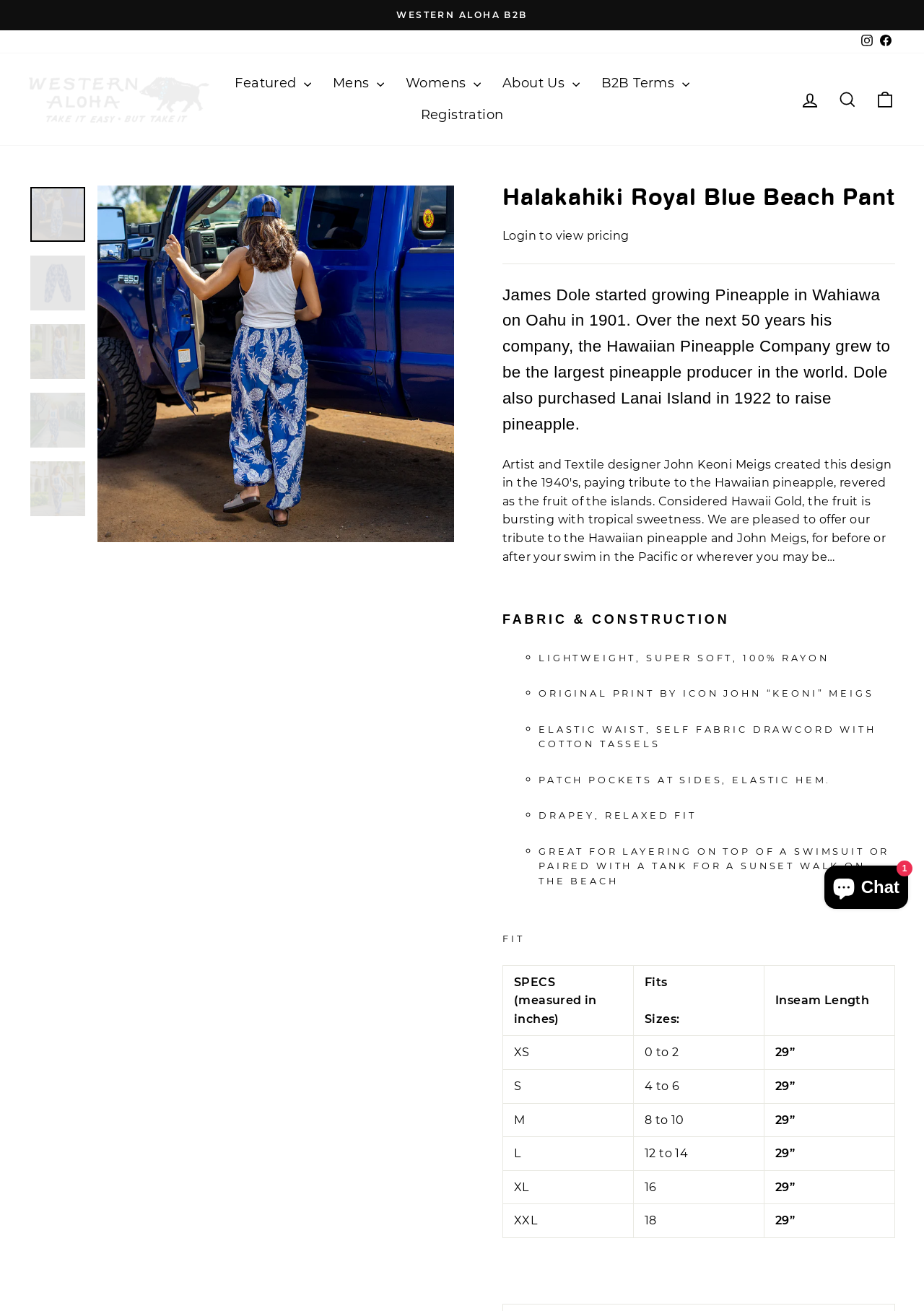Identify the bounding box coordinates of the section to be clicked to complete the task described by the following instruction: "View the 'Cart'". The coordinates should be four float numbers between 0 and 1, formatted as [left, top, right, bottom].

[0.938, 0.063, 0.978, 0.088]